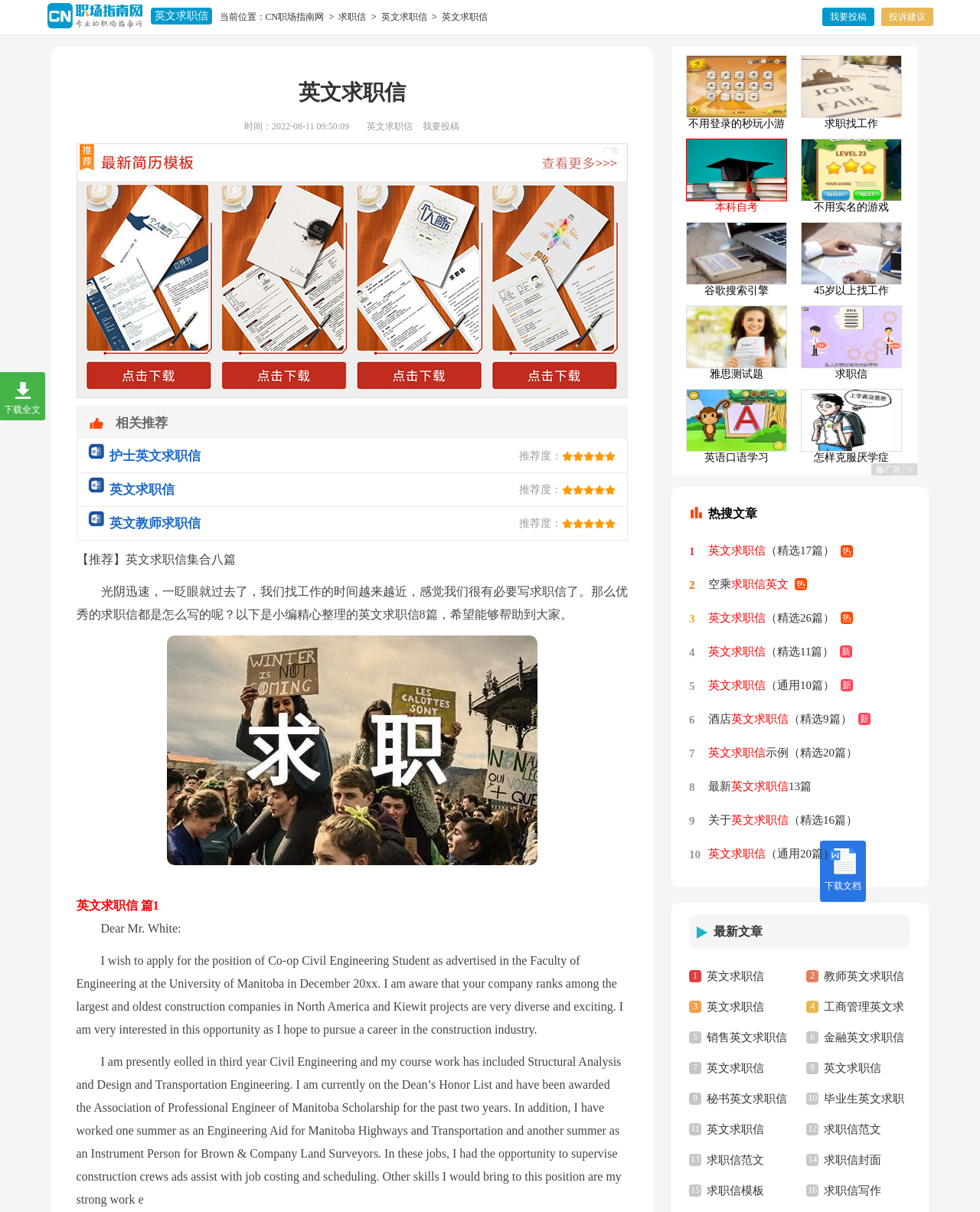Pinpoint the bounding box coordinates of the clickable area needed to execute the instruction: "browse the hot articles". The coordinates should be specified as four float numbers between 0 and 1, i.e., [left, top, right, bottom].

[0.723, 0.418, 0.773, 0.429]